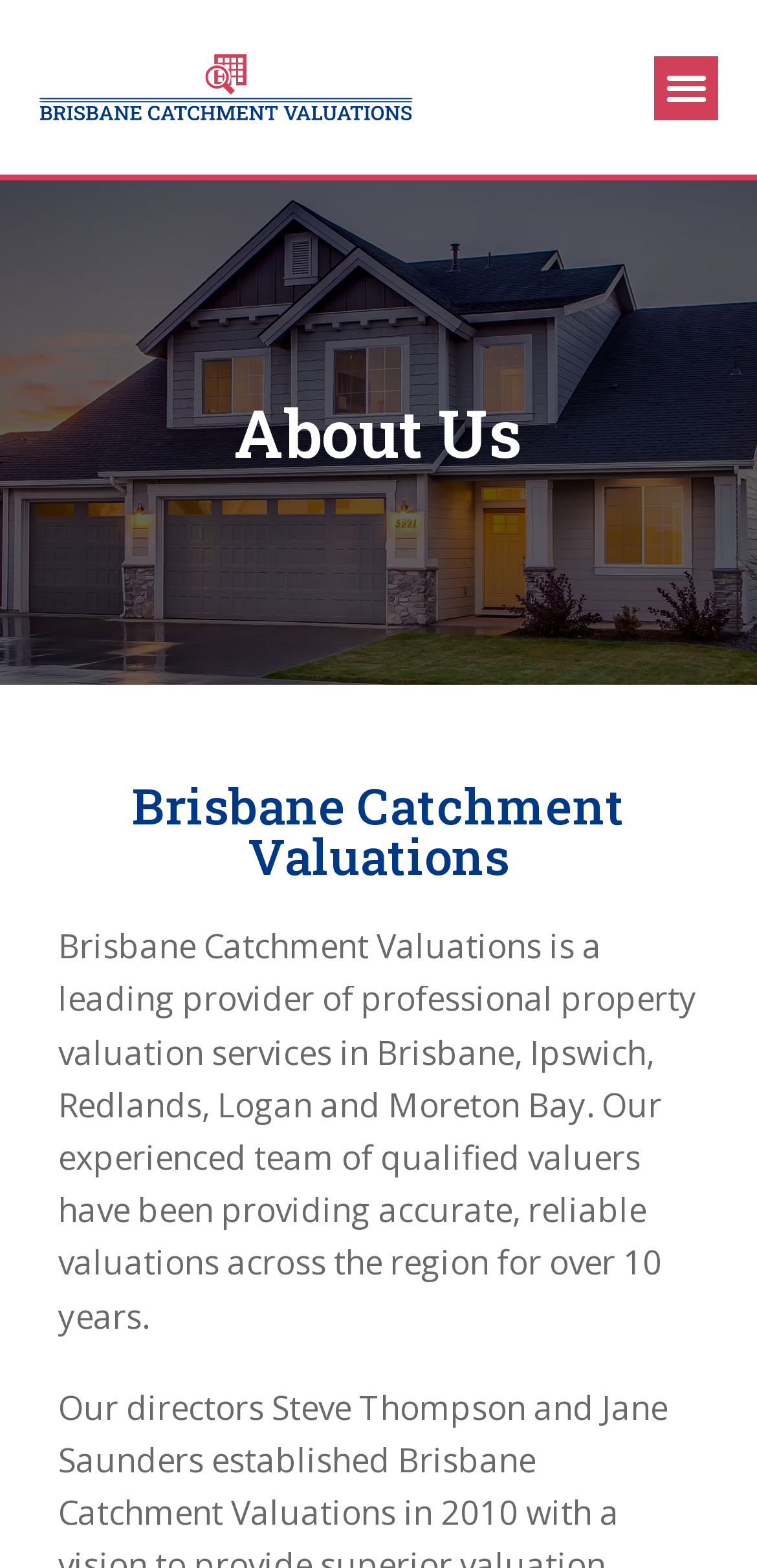Bounding box coordinates must be specified in the format (top-left x, top-left y, bottom-right x, bottom-right y). All values should be floating point numbers between 0 and 1. What are the bounding box coordinates of the UI element described as: Menu

[0.864, 0.035, 0.949, 0.076]